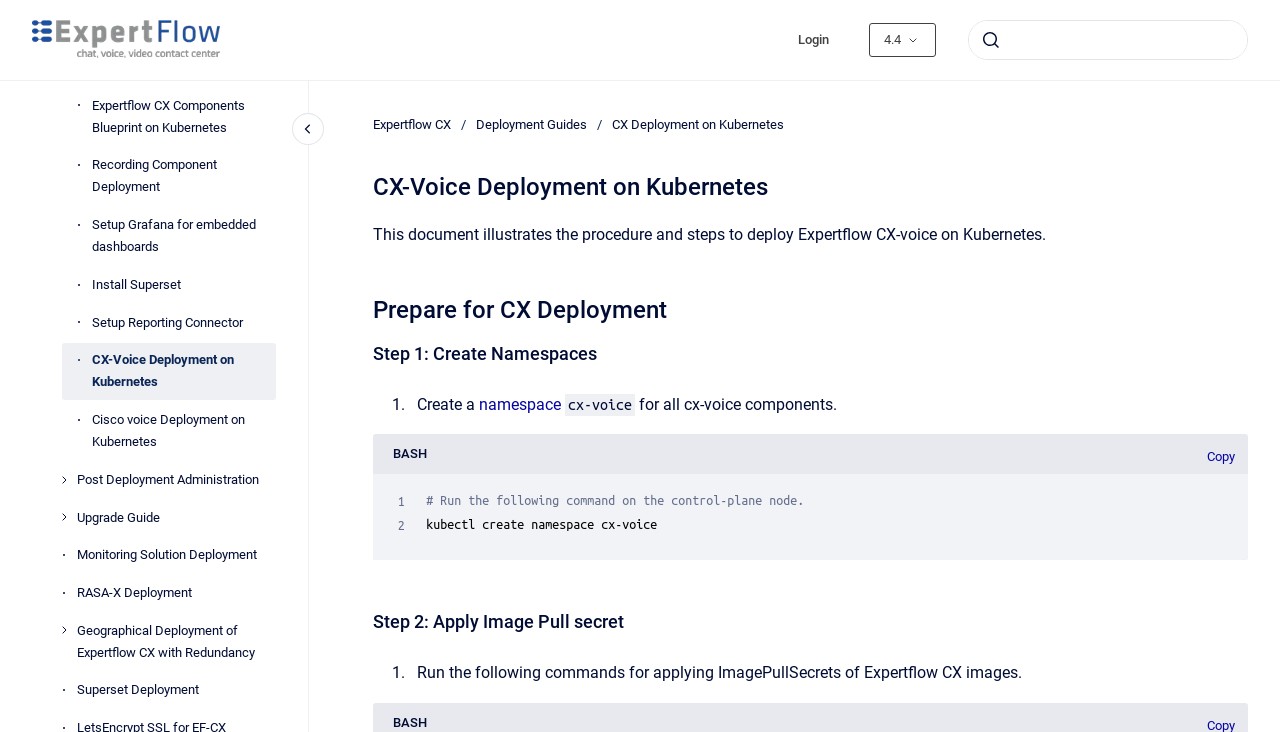Identify the bounding box coordinates of the region I need to click to complete this instruction: "Copy the command".

[0.938, 0.611, 0.97, 0.638]